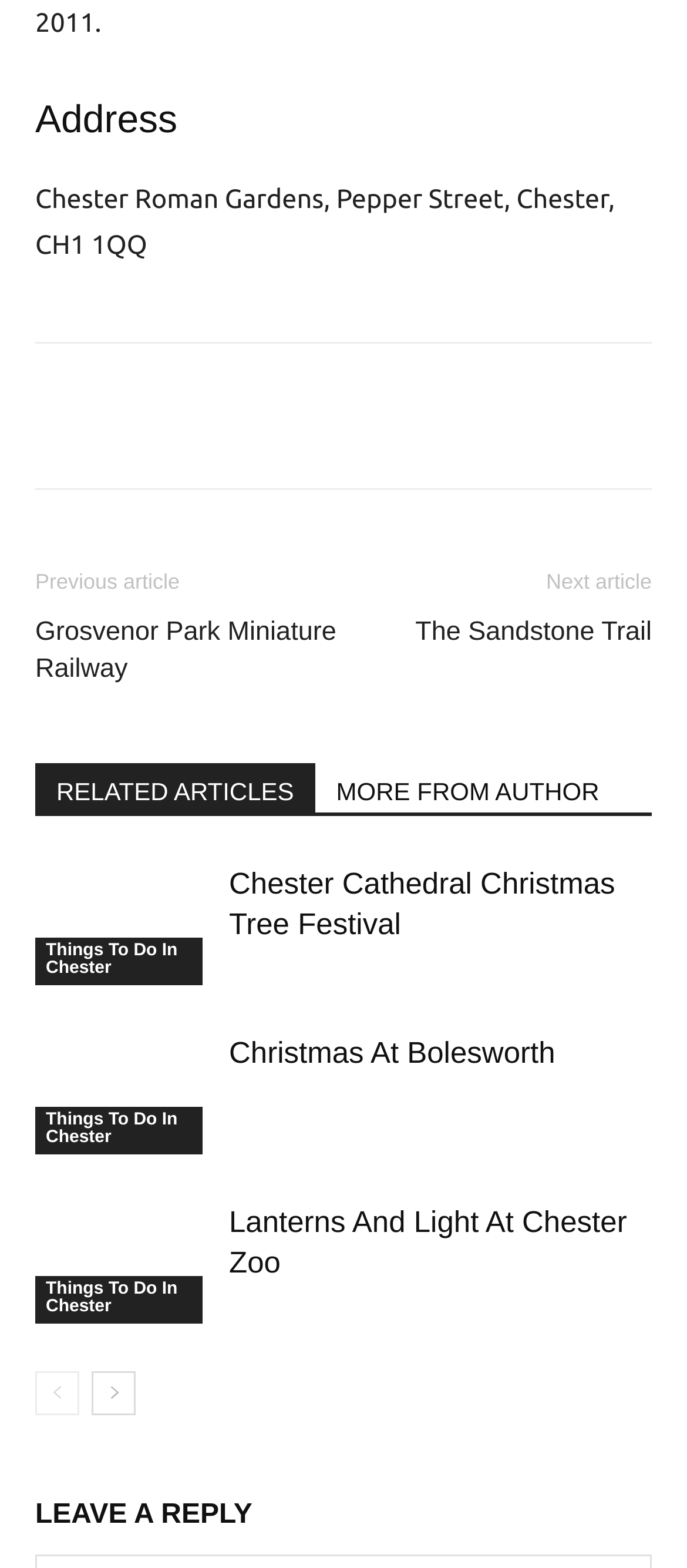Determine the bounding box coordinates of the clickable region to carry out the instruction: "Explore Christmas At Bolesworth".

[0.333, 0.661, 0.808, 0.683]